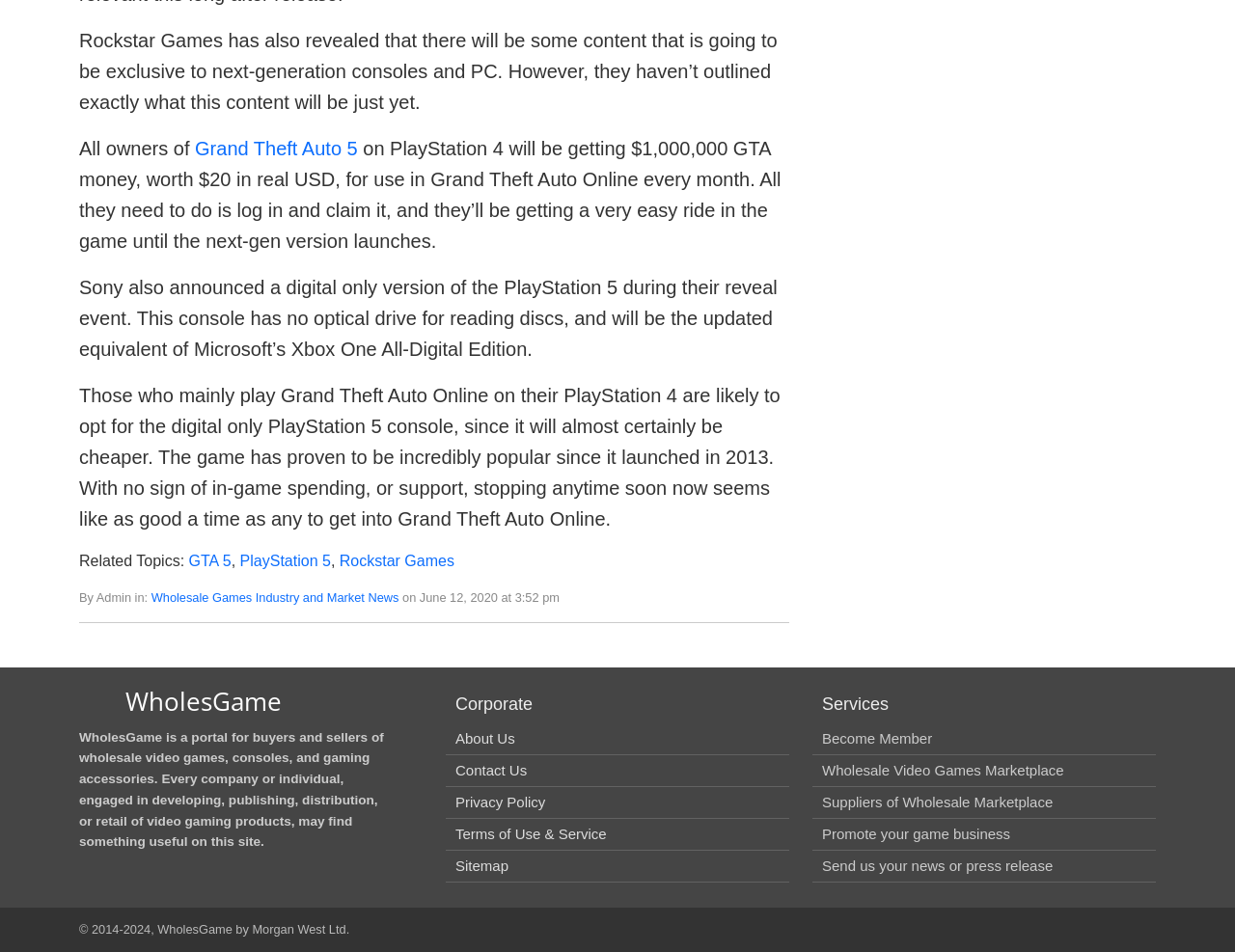What is the type of console announced by Sony during their reveal event?
Respond to the question with a single word or phrase according to the image.

Digital only version of the PlayStation 5